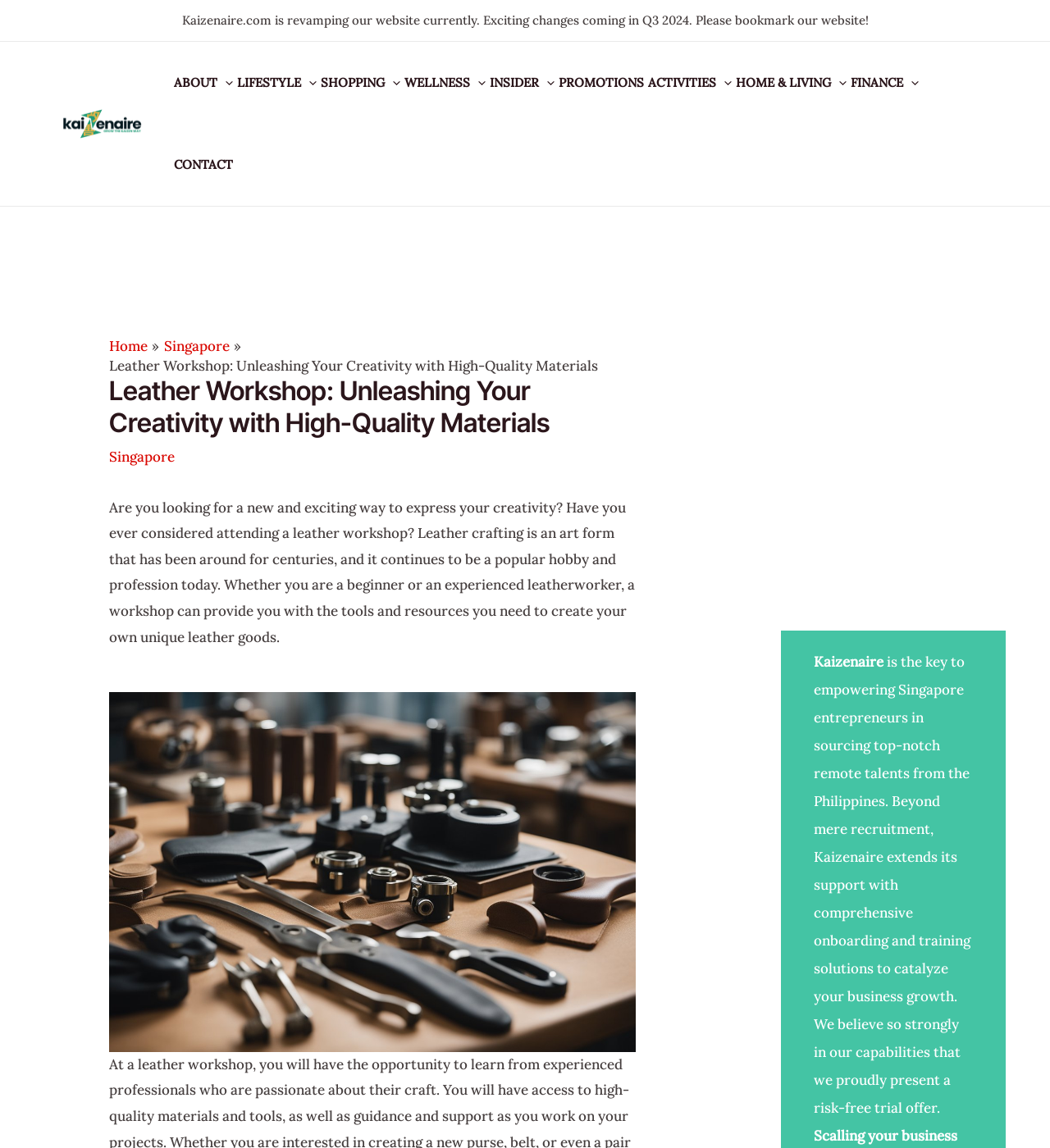Please identify the bounding box coordinates of the element that needs to be clicked to perform the following instruction: "Toggle the ABOUT menu".

[0.166, 0.036, 0.226, 0.108]